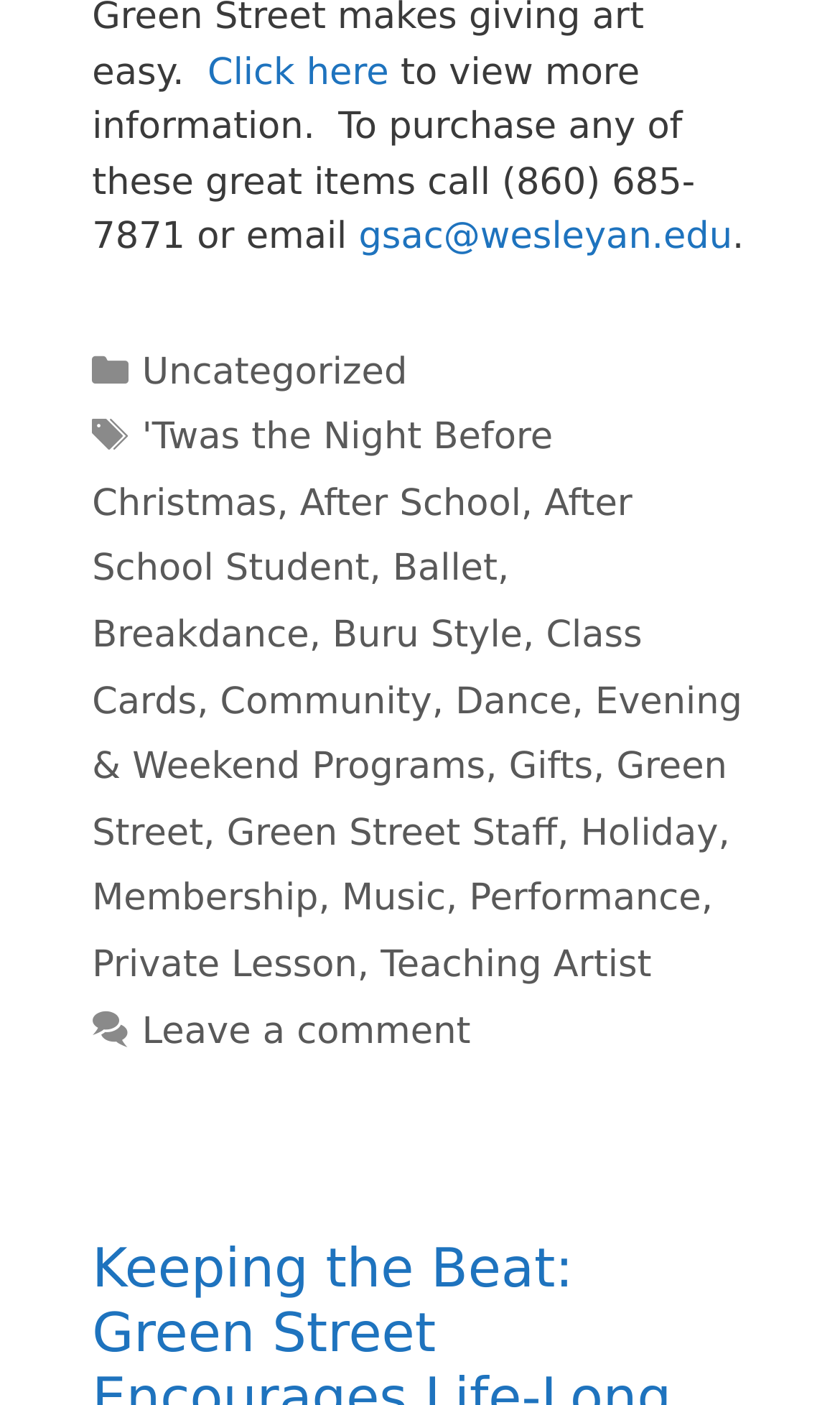Use a single word or phrase to answer the question:
What is the email address to contact for purchasing items?

gsac@wesleyan.edu